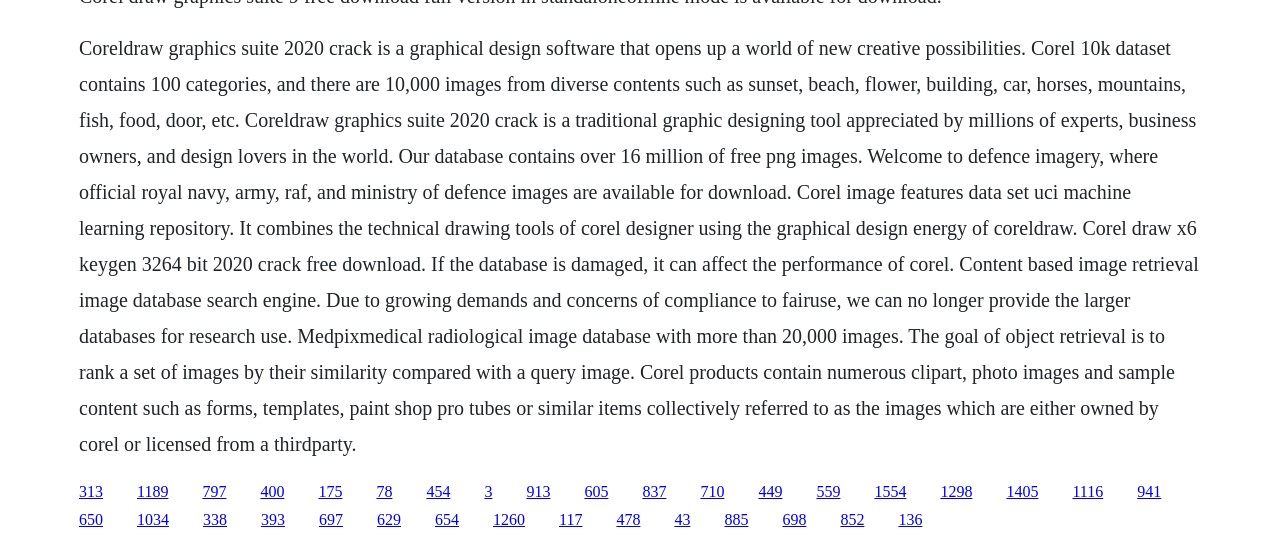How many images are in the Corel 10k dataset?
Utilize the information in the image to give a detailed answer to the question.

According to the StaticText element, the Corel 10k dataset contains 100 categories, and there are 10,000 images from diverse contents.